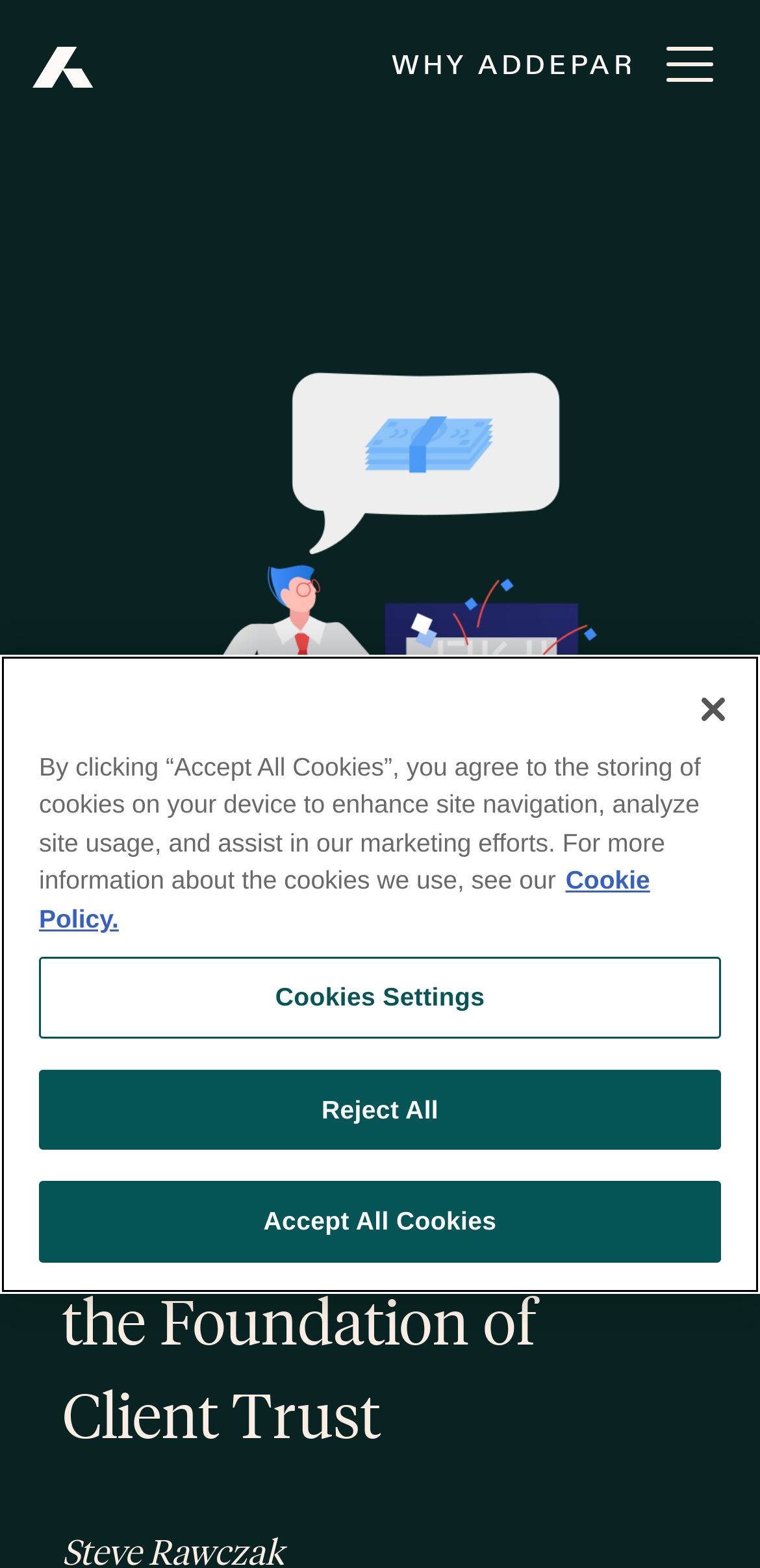Find the bounding box coordinates of the clickable region needed to perform the following instruction: "Go to the PLATFORM page". The coordinates should be provided as four float numbers between 0 and 1, i.e., [left, top, right, bottom].

[0.082, 0.703, 0.342, 0.733]